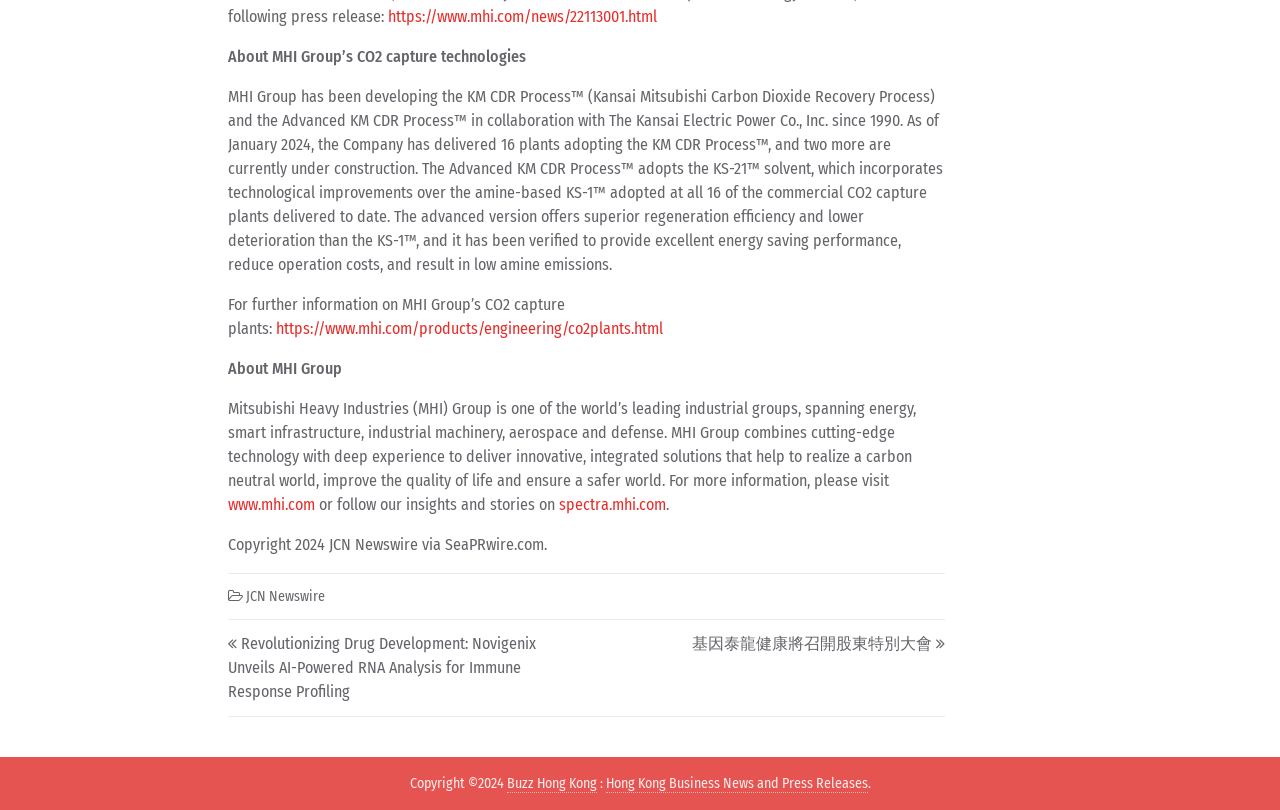Pinpoint the bounding box coordinates of the clickable element to carry out the following instruction: "Visit JCN Newswire’s website."

[0.192, 0.726, 0.254, 0.747]